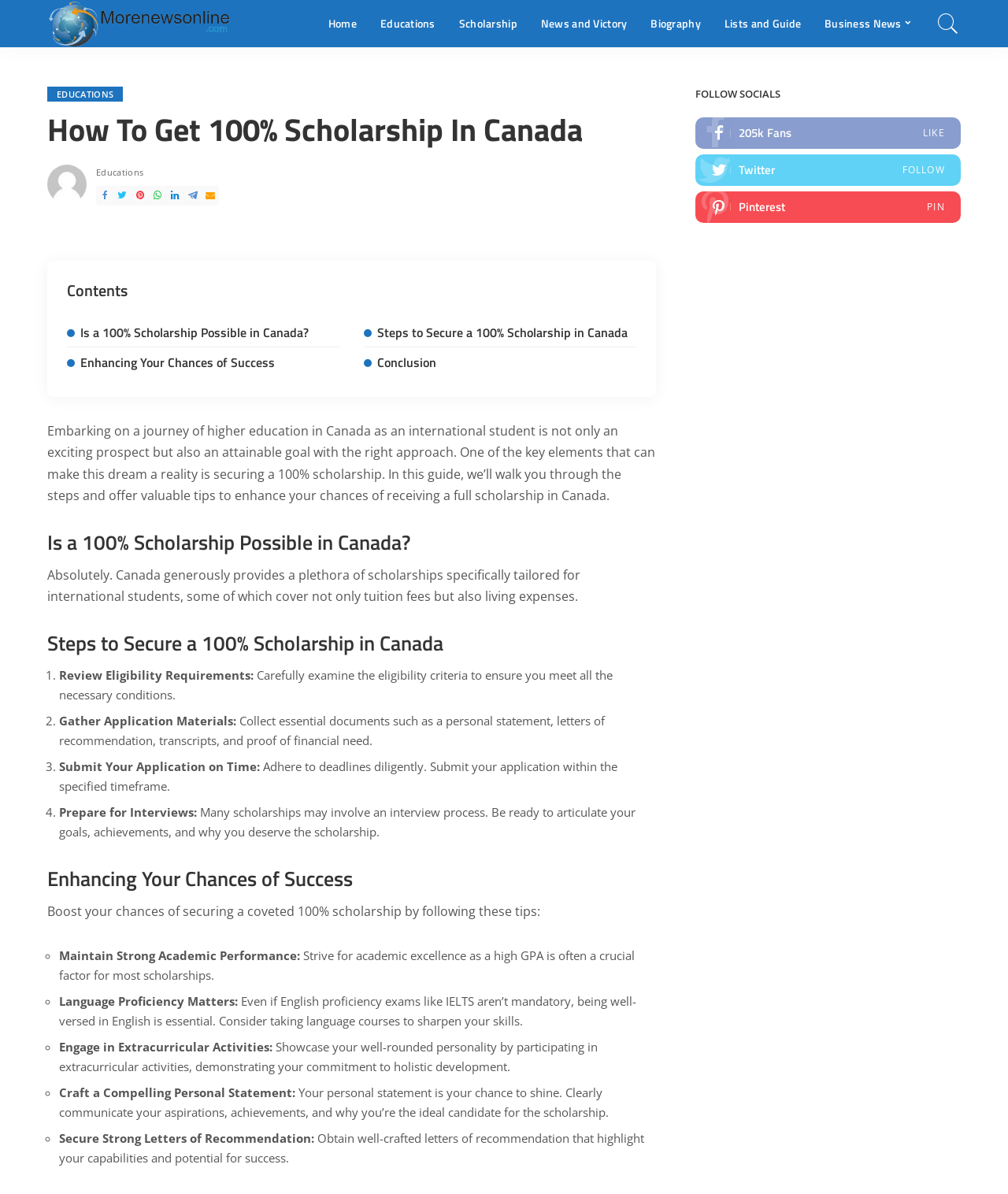Extract the main heading text from the webpage.

How To Get 100% Scholarship In Canada